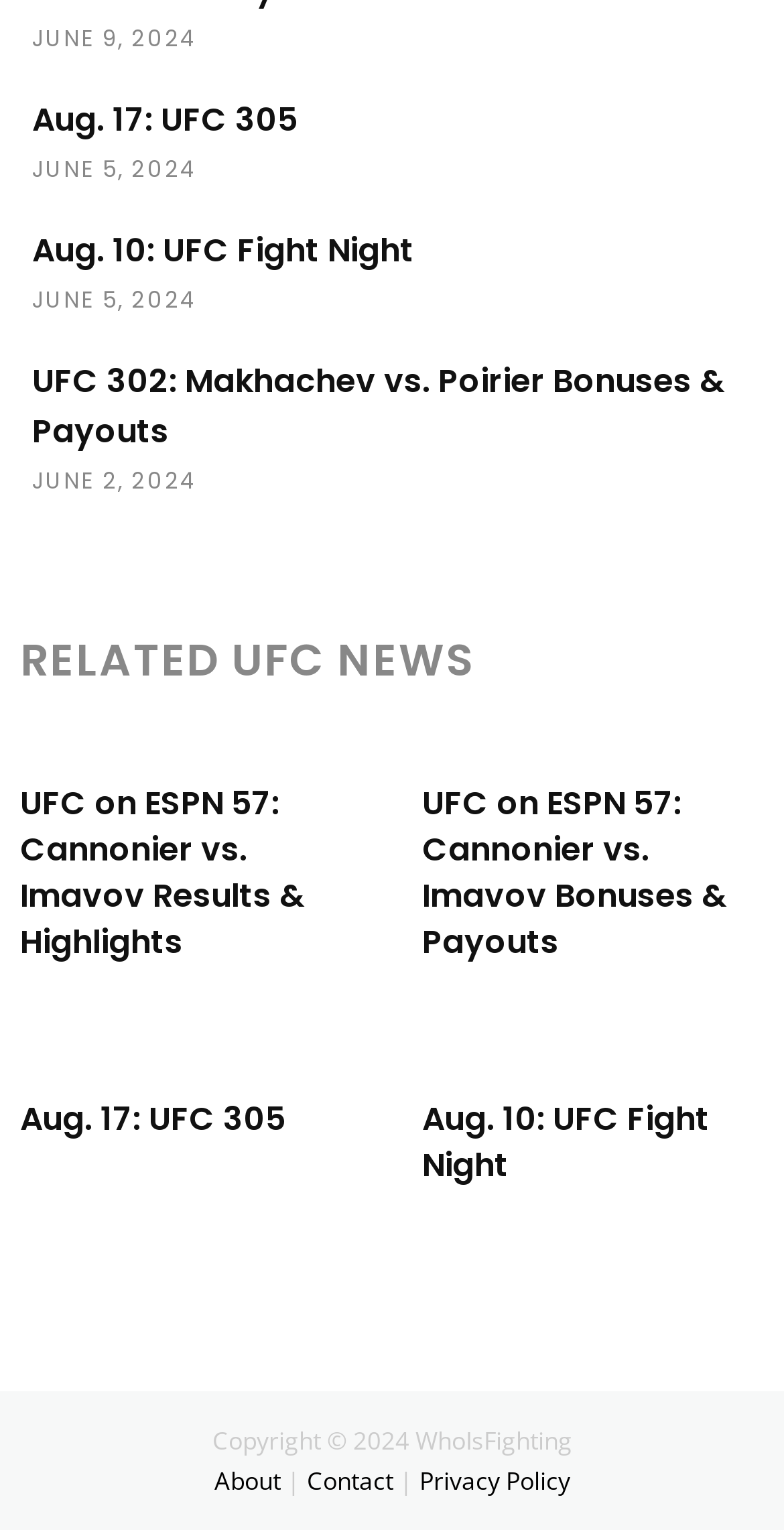Please reply to the following question with a single word or a short phrase:
What is the date of UFC 305?

Aug. 17, 2024